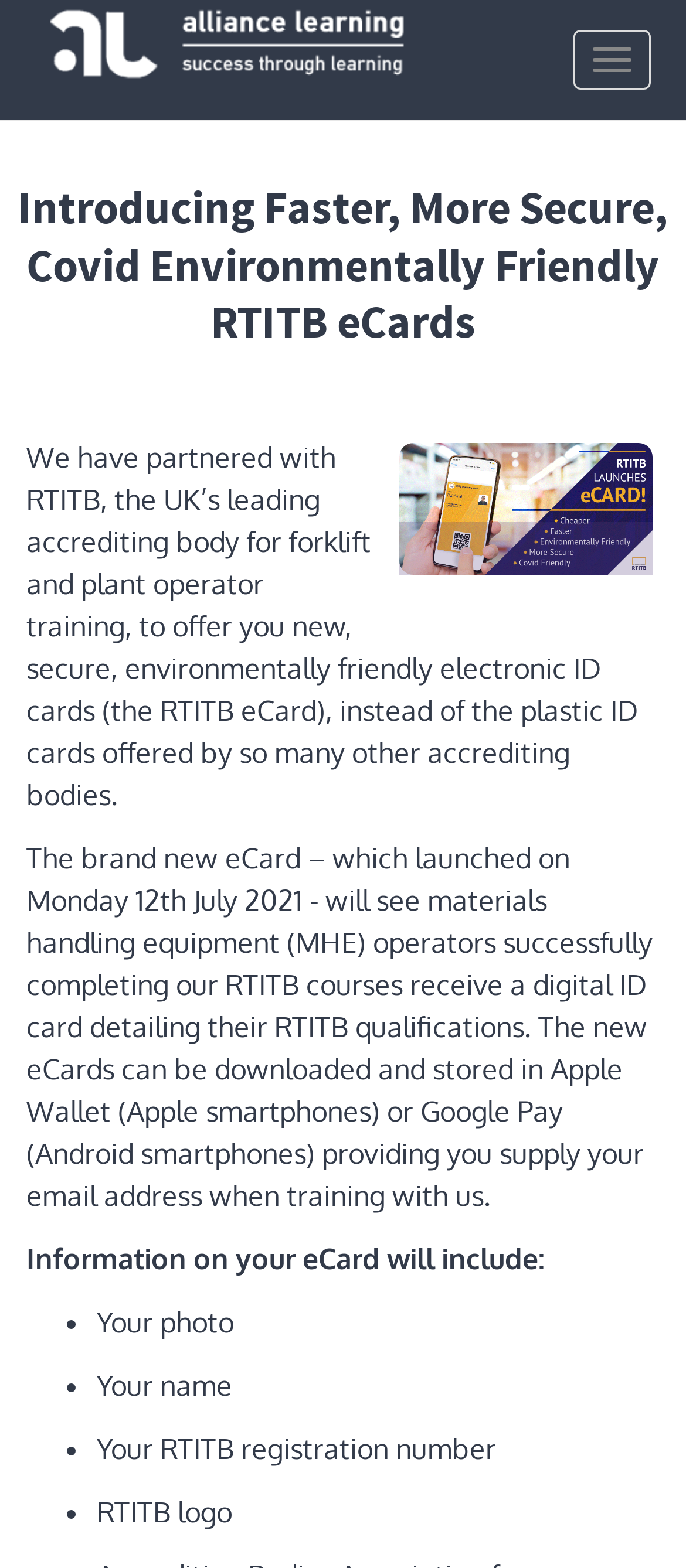Given the content of the image, can you provide a detailed answer to the question?
What information is included on the eCard?

The webpage lists the information that is included on the eCard, which includes the user's photo, name, RTITB registration number, and the RTITB logo. This information is presented in a bulleted list.